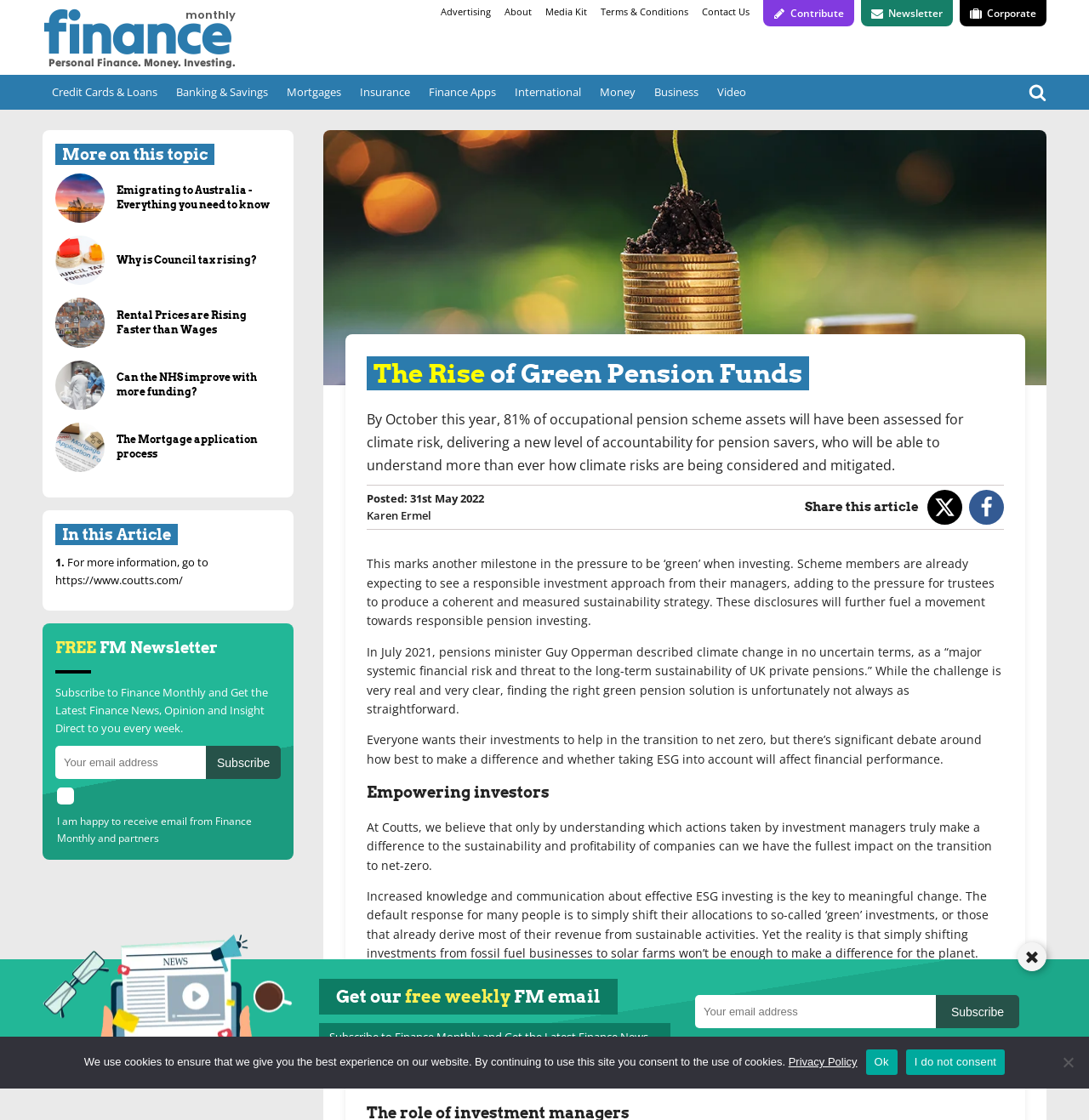Answer the question with a brief word or phrase:
What is the name of the website?

Finance Monthly